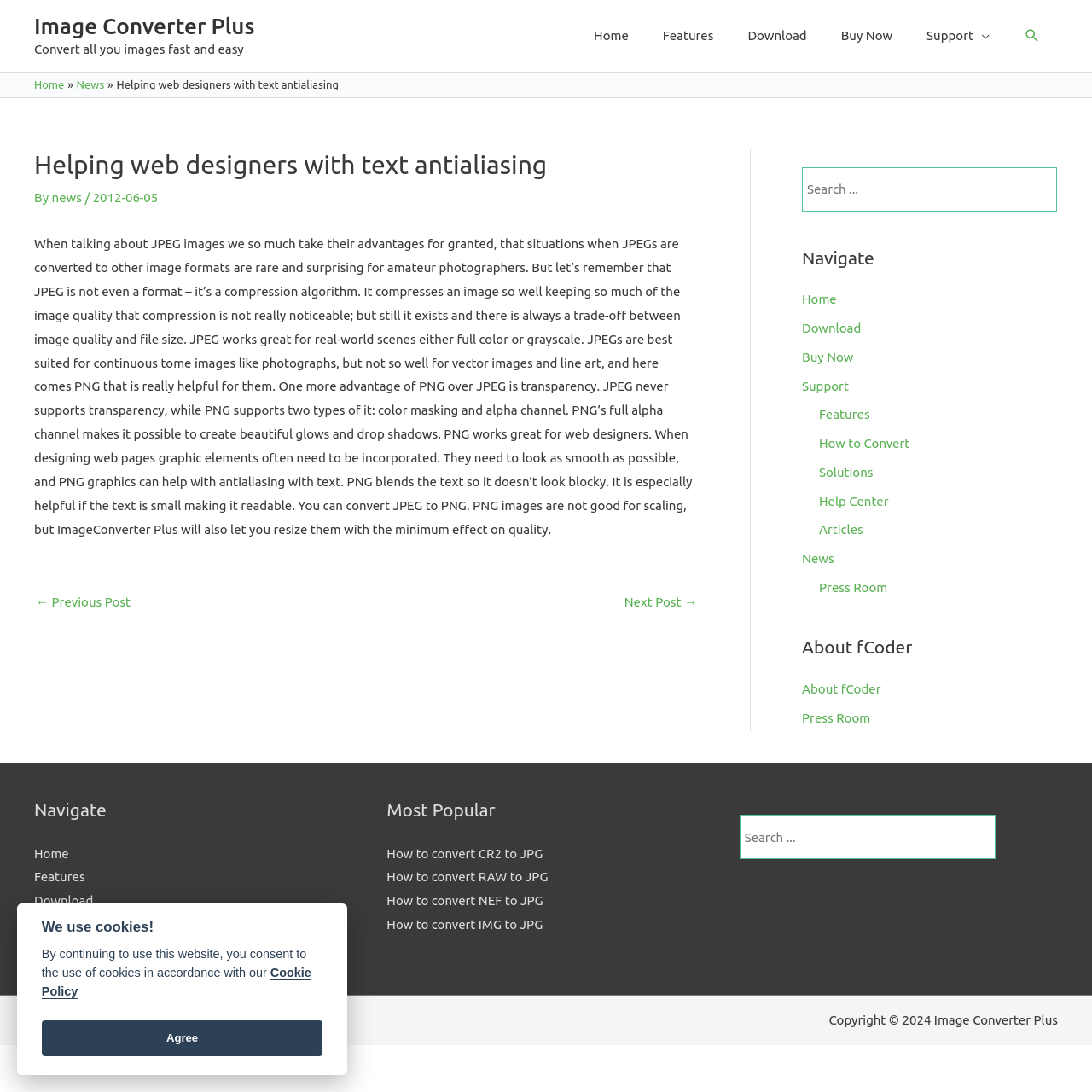Identify the first-level heading on the webpage and generate its text content.

Helping web designers with text antialiasing